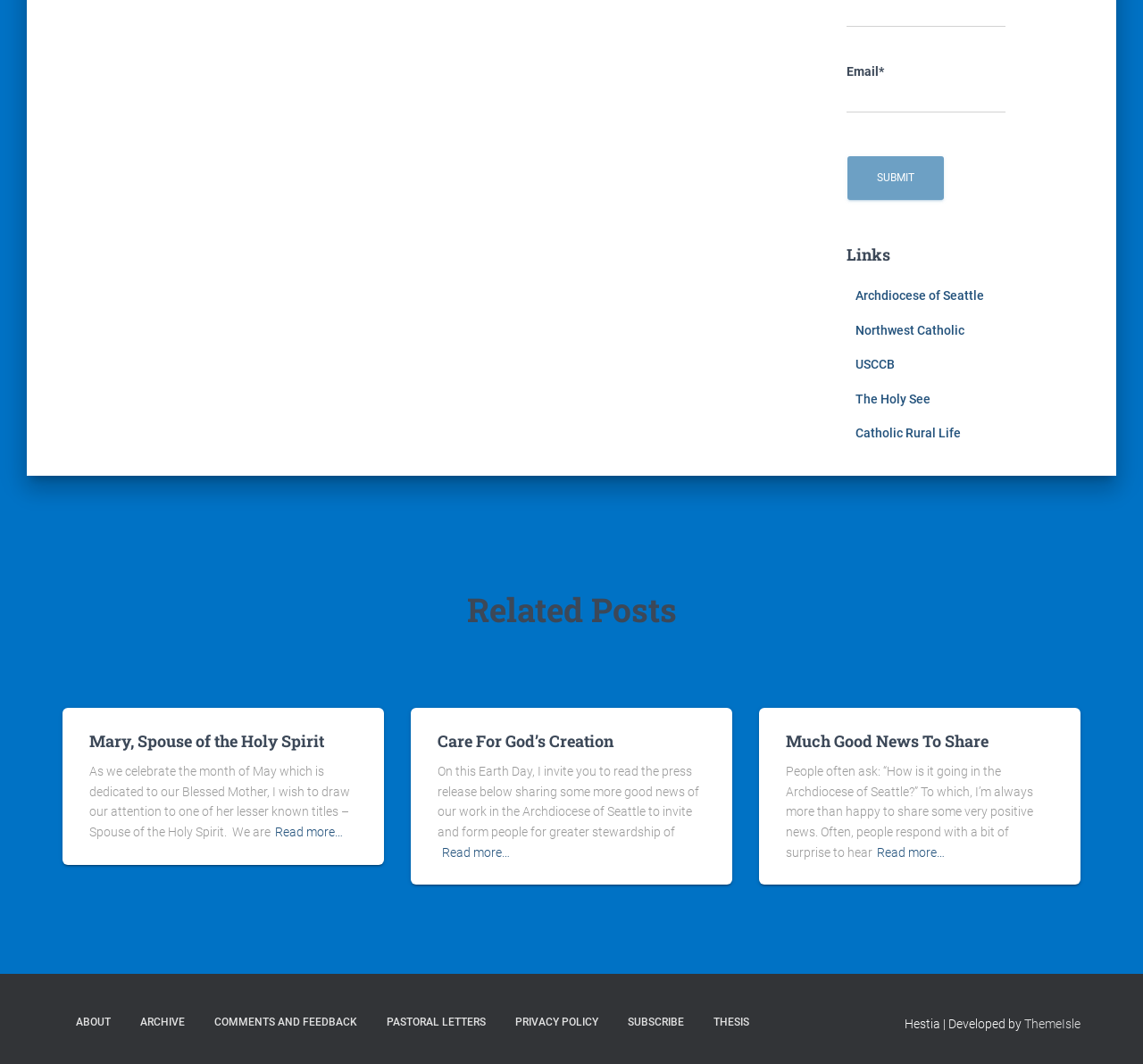Please provide a comprehensive response to the question below by analyzing the image: 
How many headings are on the webpage?

There are four headings on the webpage: 'Links', 'Related Posts', 'Mary, Spouse of the Holy Spirit', and 'Care For God’s Creation'.